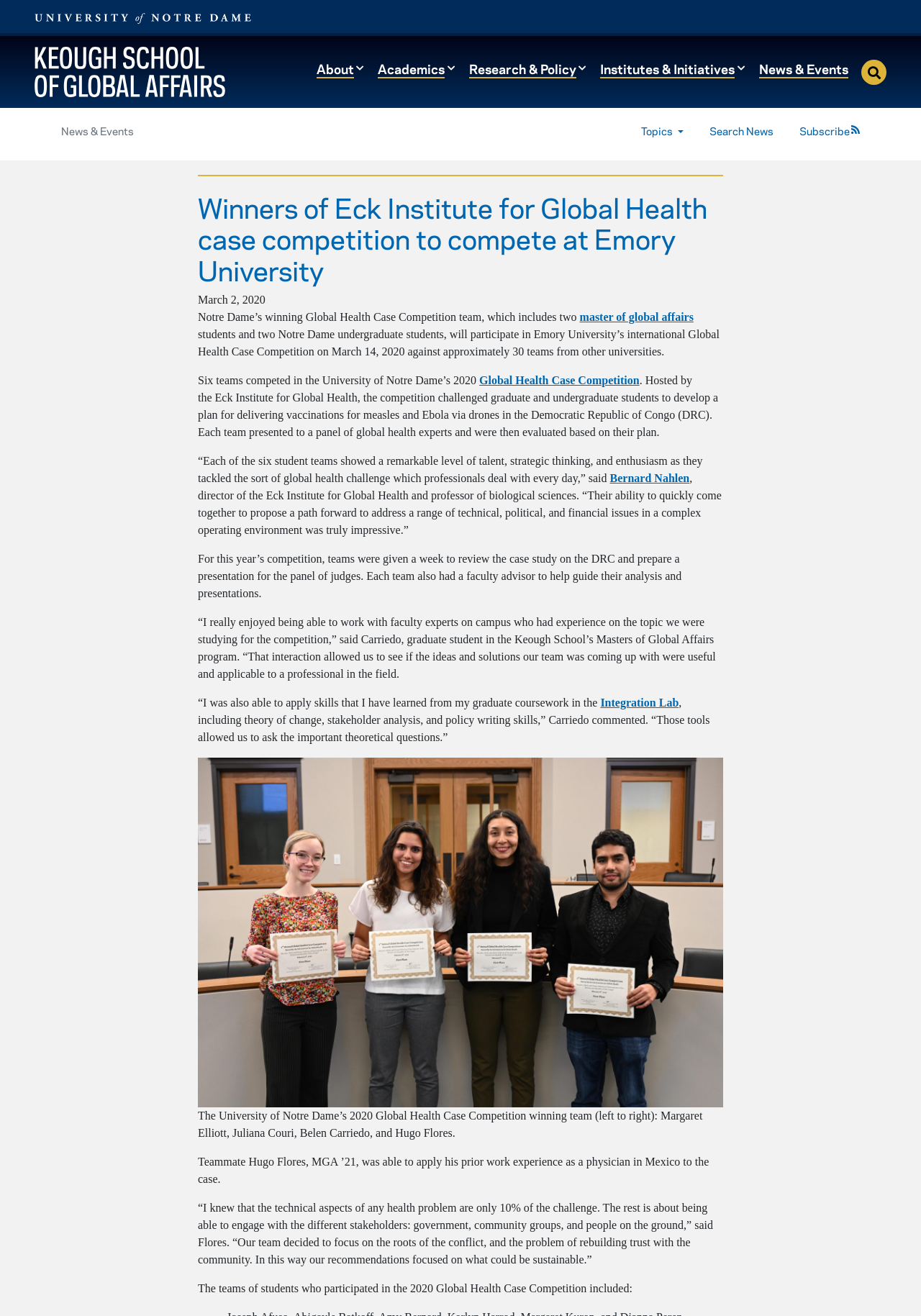What is the name of the team member who was a physician in Mexico?
Using the image, respond with a single word or phrase.

Hugo Flores